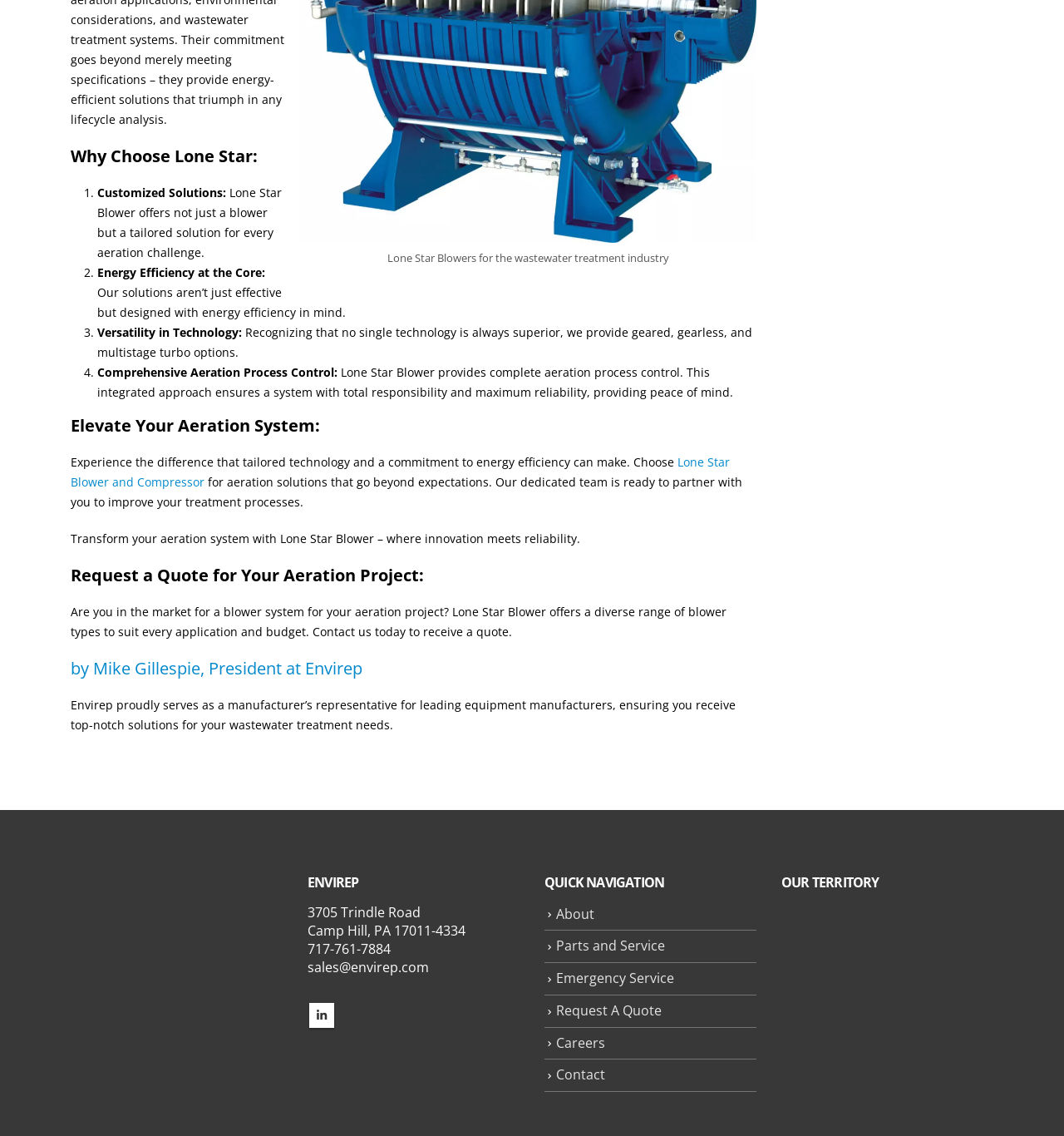Using the description: "Request A Quote", identify the bounding box of the corresponding UI element in the screenshot.

[0.523, 0.881, 0.622, 0.897]